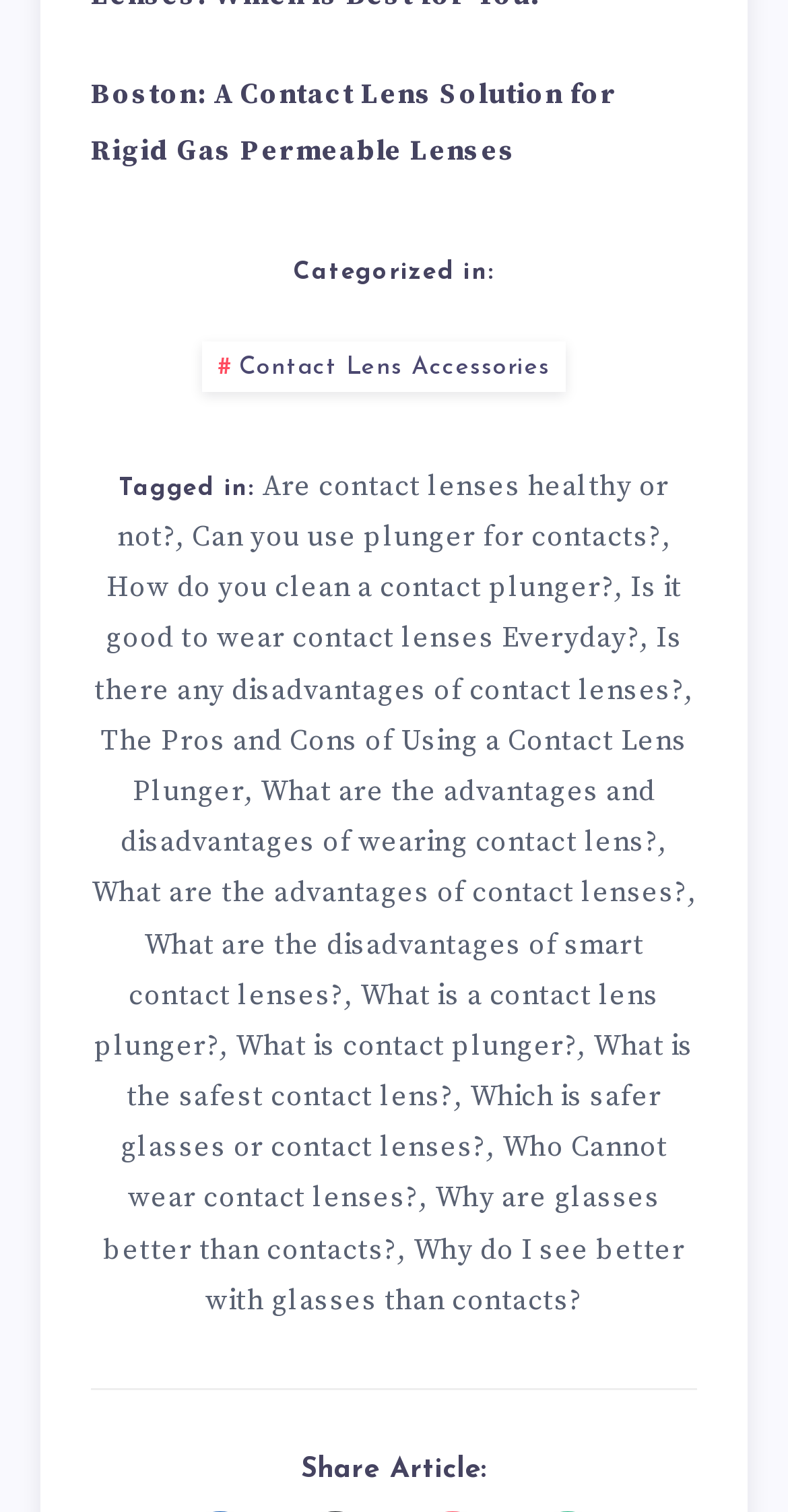Provide a brief response using a word or short phrase to this question:
What is the main topic of this webpage?

Contact Lenses